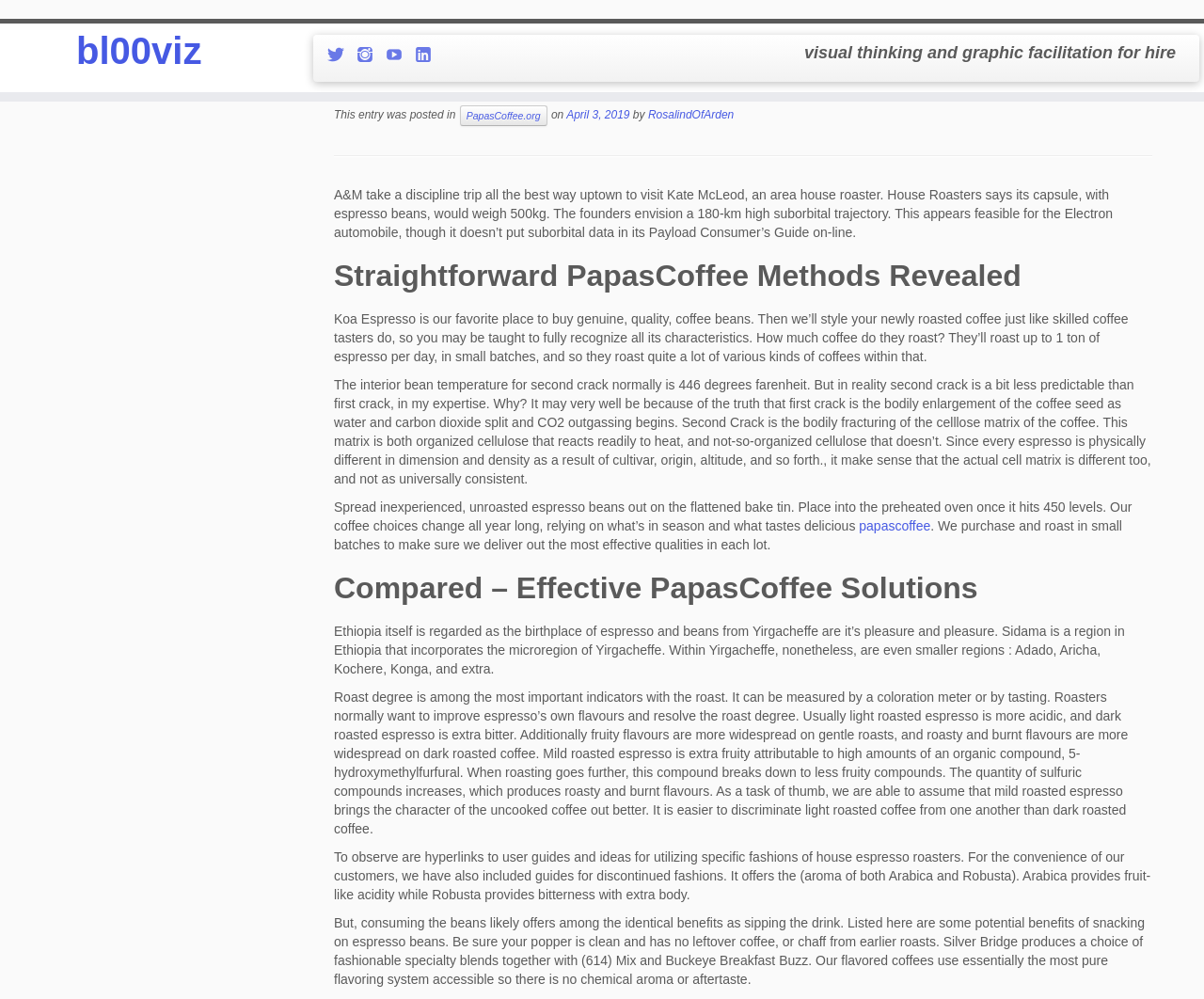Provide a short, one-word or phrase answer to the question below:
What is the name of the coffee roaster mentioned?

House Roasters